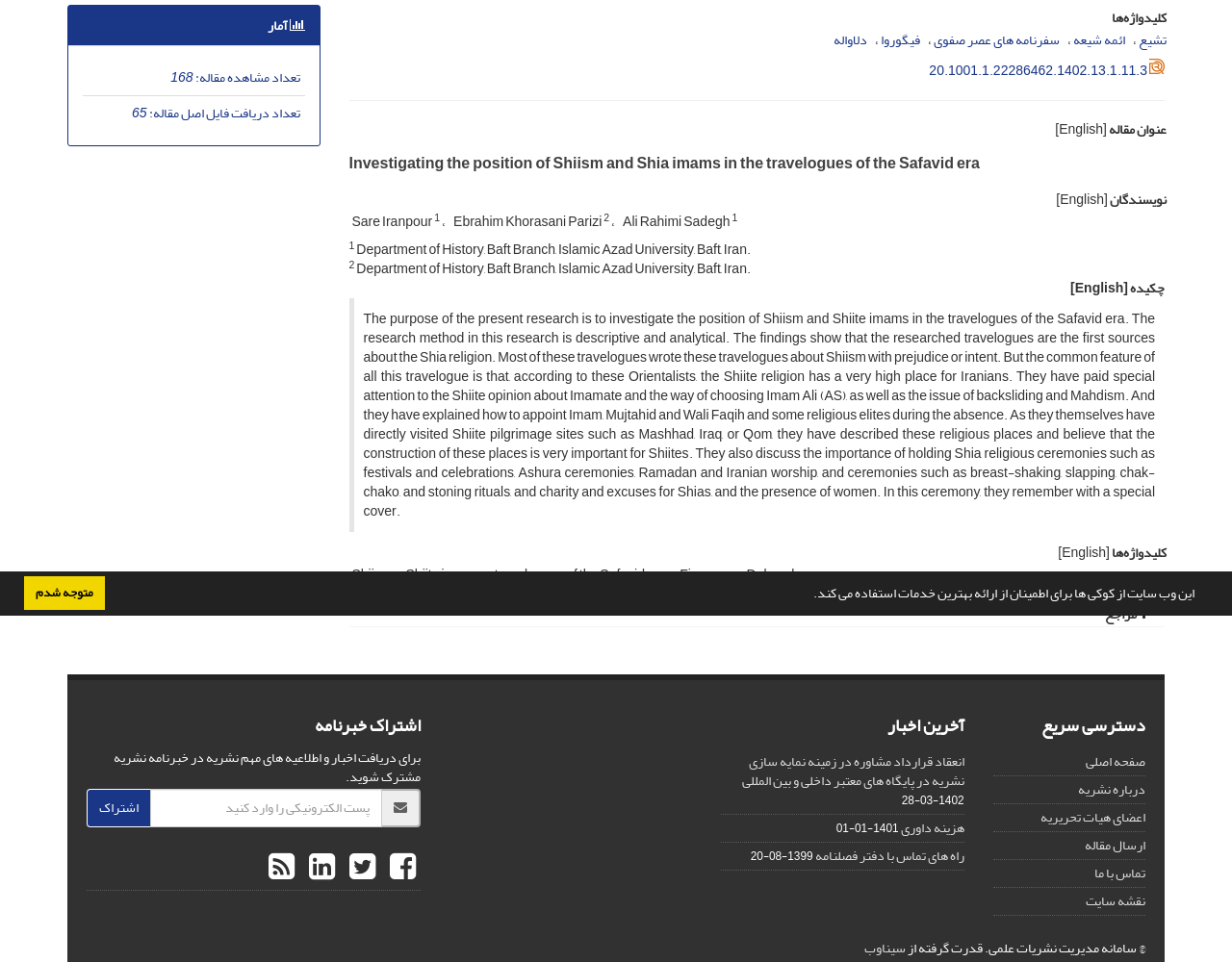Using the description "سفرنامه های عصر صفوی", predict the bounding box of the relevant HTML element.

[0.758, 0.028, 0.86, 0.055]